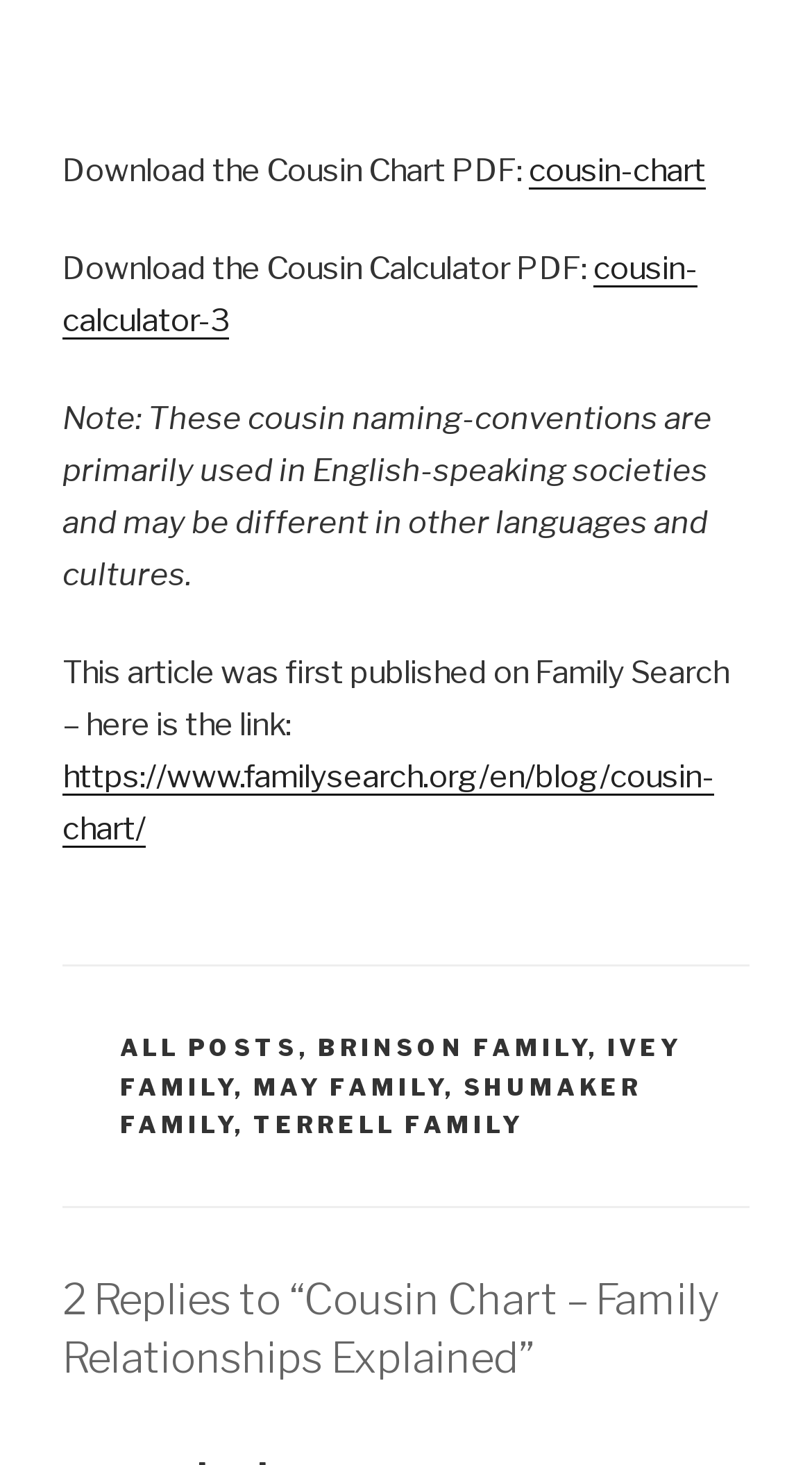What is the topic of the article?
Using the details from the image, give an elaborate explanation to answer the question.

The topic of the article is the Cousin Chart, which is explained in the article and also has a downloadable PDF version.